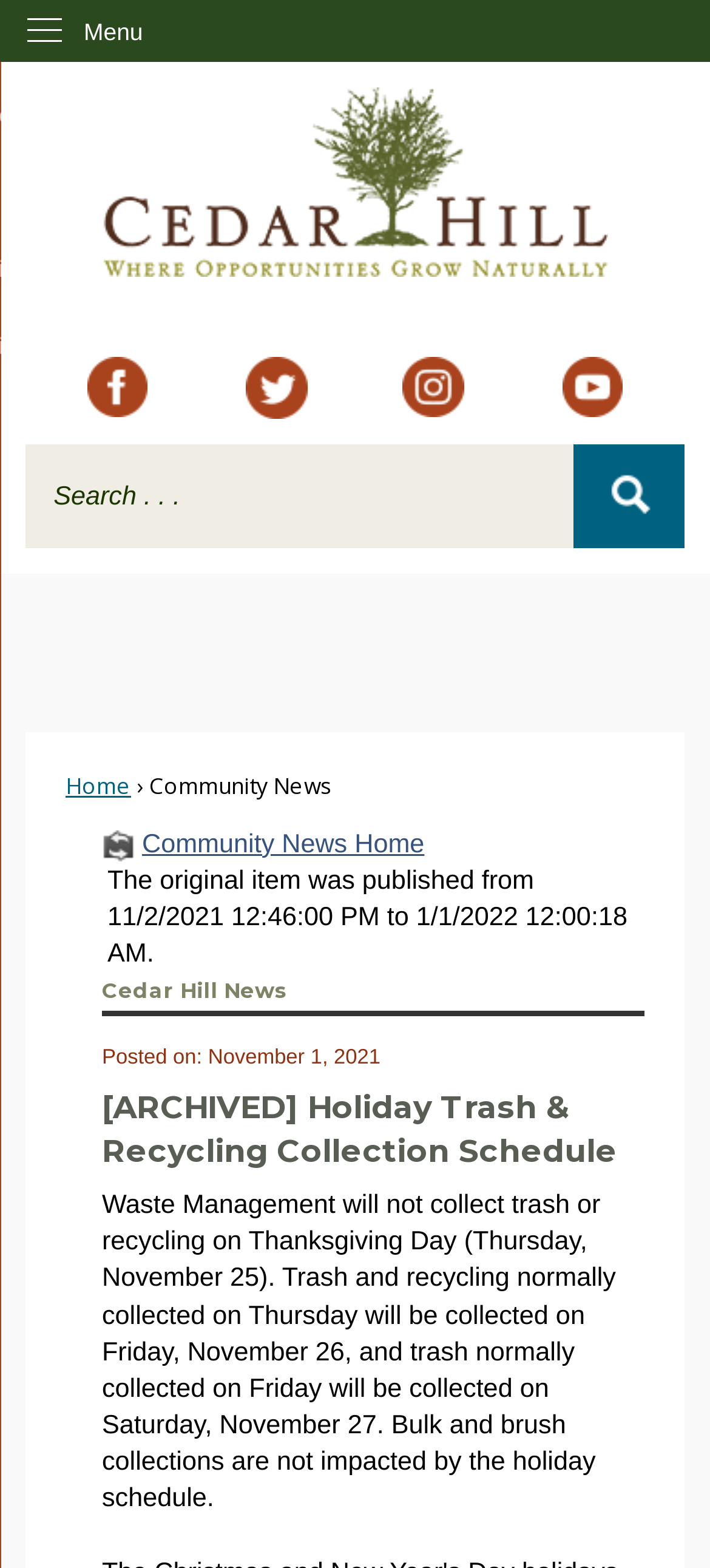Locate the bounding box coordinates of the clickable region necessary to complete the following instruction: "Read the Community News". Provide the coordinates in the format of four float numbers between 0 and 1, i.e., [left, top, right, bottom].

[0.21, 0.492, 0.467, 0.511]